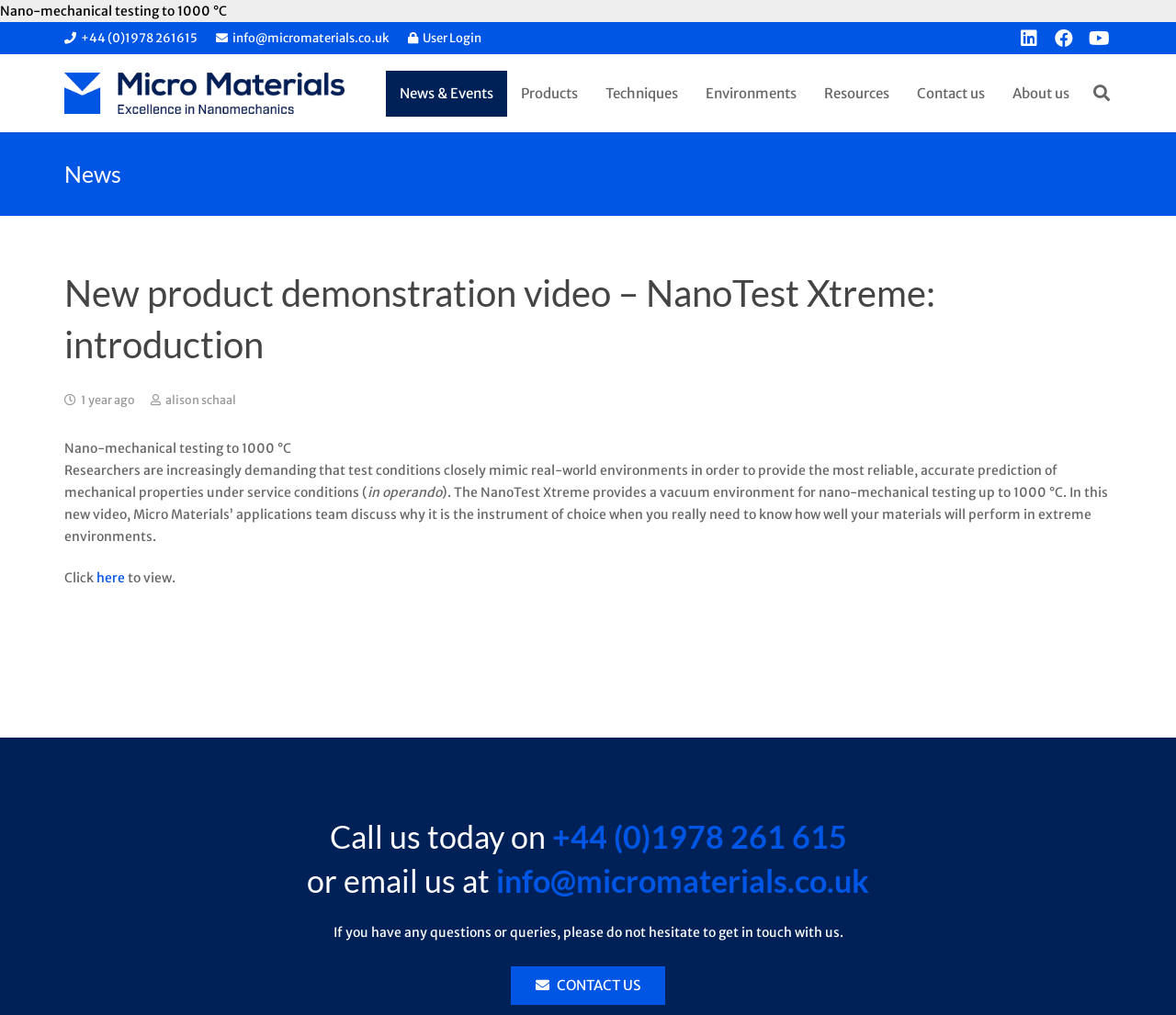Please give the bounding box coordinates of the area that should be clicked to fulfill the following instruction: "View the new product demonstration video". The coordinates should be in the format of four float numbers from 0 to 1, i.e., [left, top, right, bottom].

[0.055, 0.434, 0.248, 0.45]